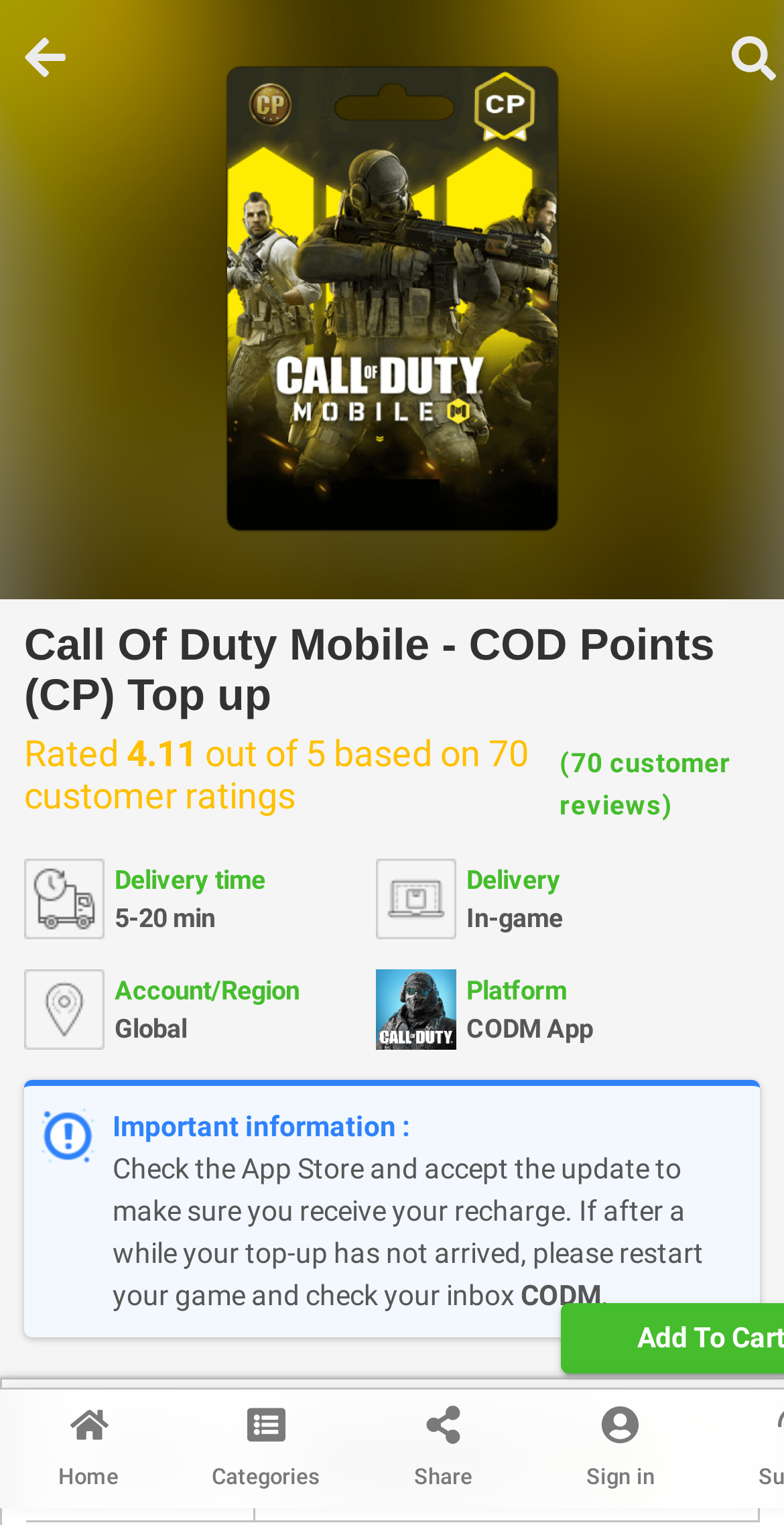Locate the primary headline on the webpage and provide its text.

Call Of Duty Mobile - COD Points (CP) Top up